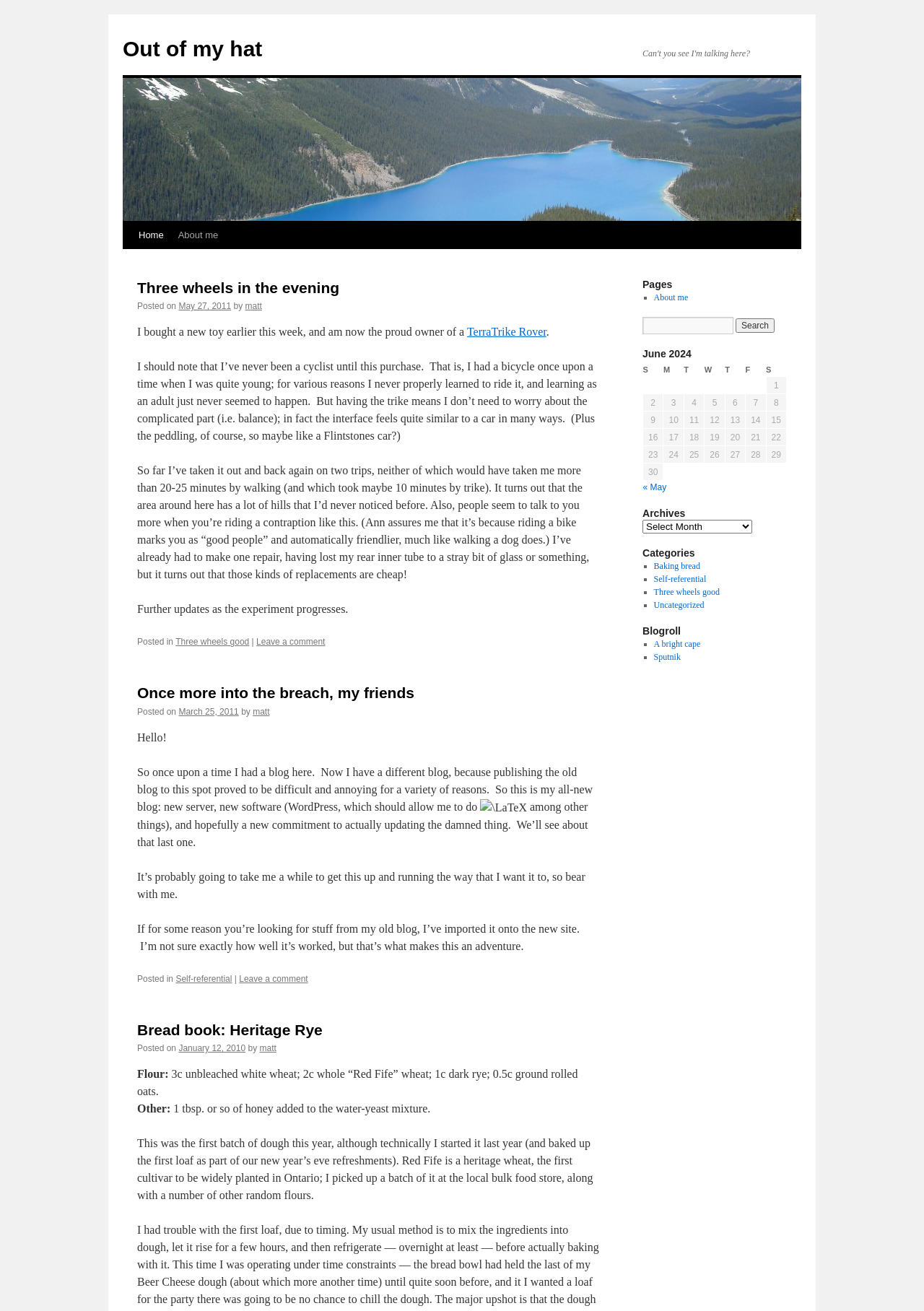Answer this question in one word or a short phrase: What is the name of the wheat type mentioned in the blog post 'Bread book: Heritage Rye'?

Red Fife